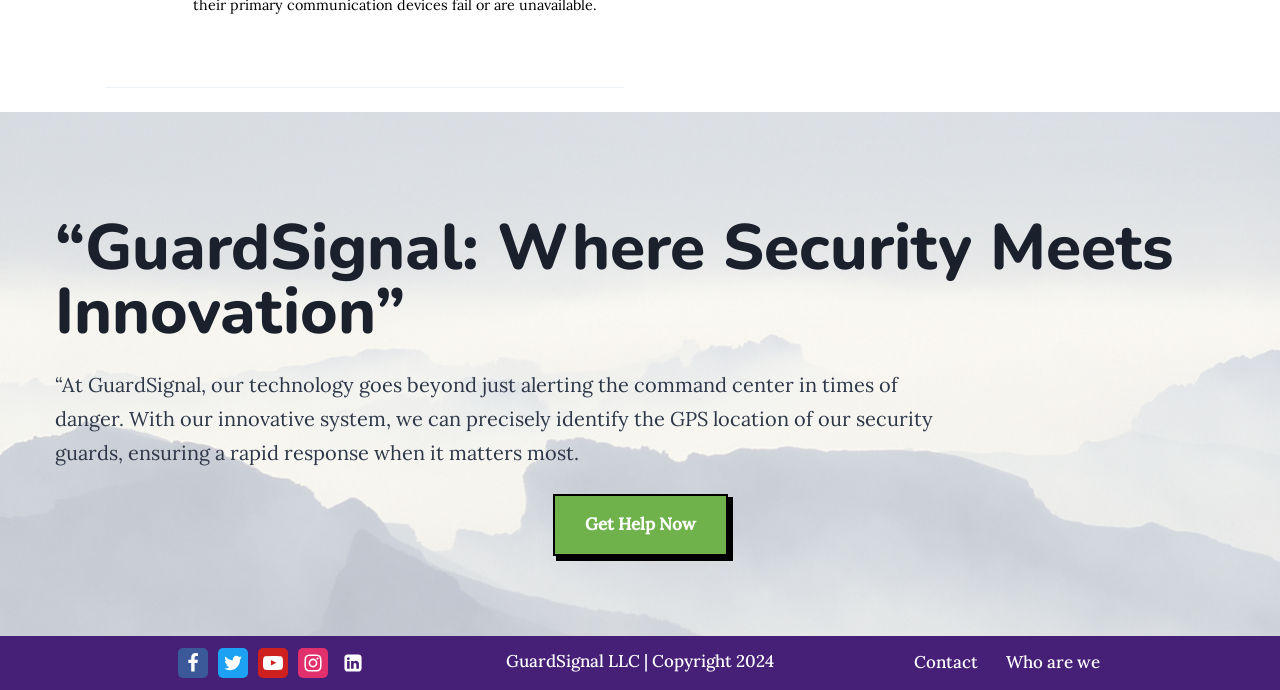Please locate the bounding box coordinates for the element that should be clicked to achieve the following instruction: "Learn about Who are we". Ensure the coordinates are given as four float numbers between 0 and 1, i.e., [left, top, right, bottom].

[0.786, 0.939, 0.859, 0.979]